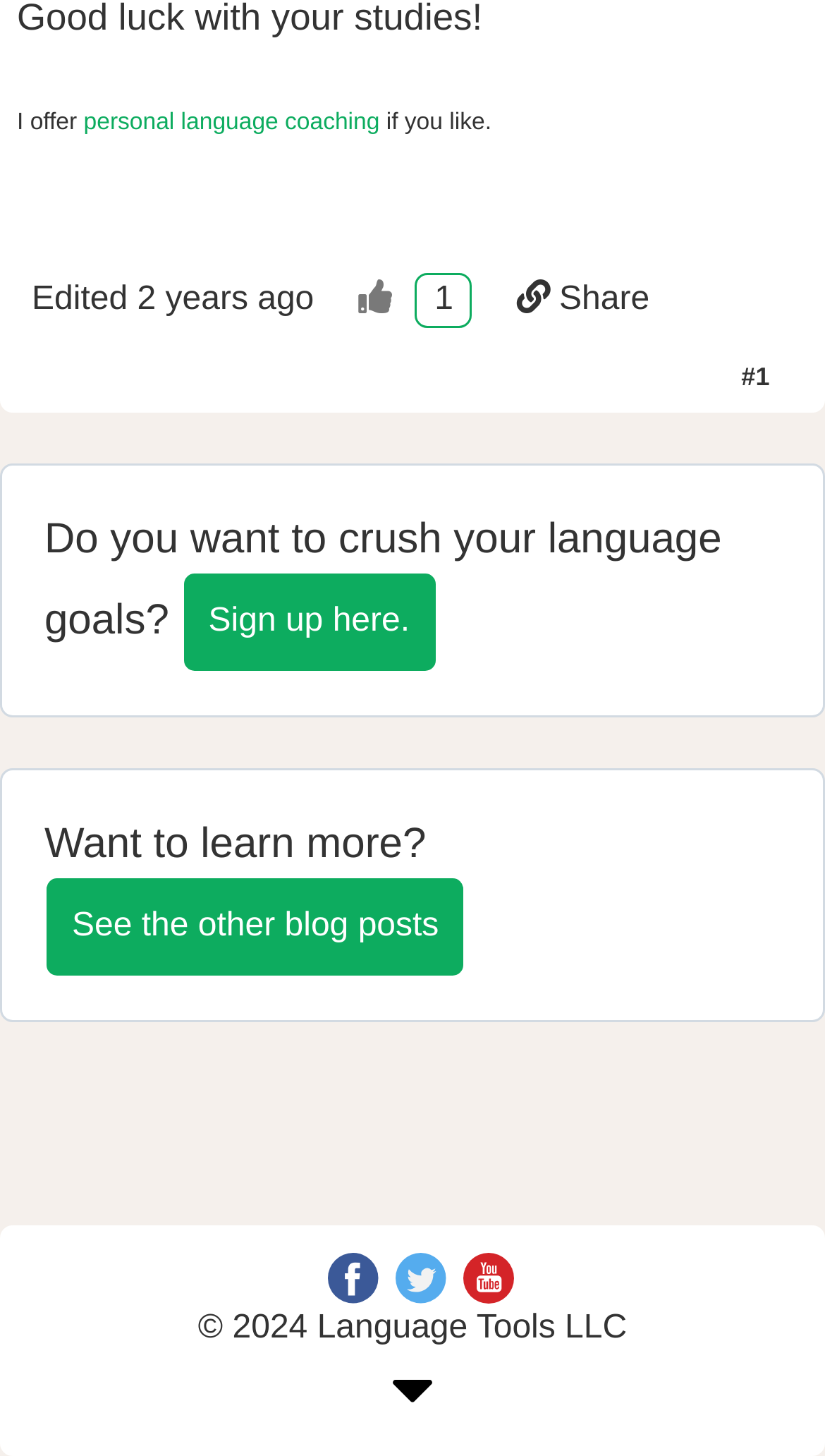Give a concise answer of one word or phrase to the question: 
What is the language coaching service offered?

Personal language coaching